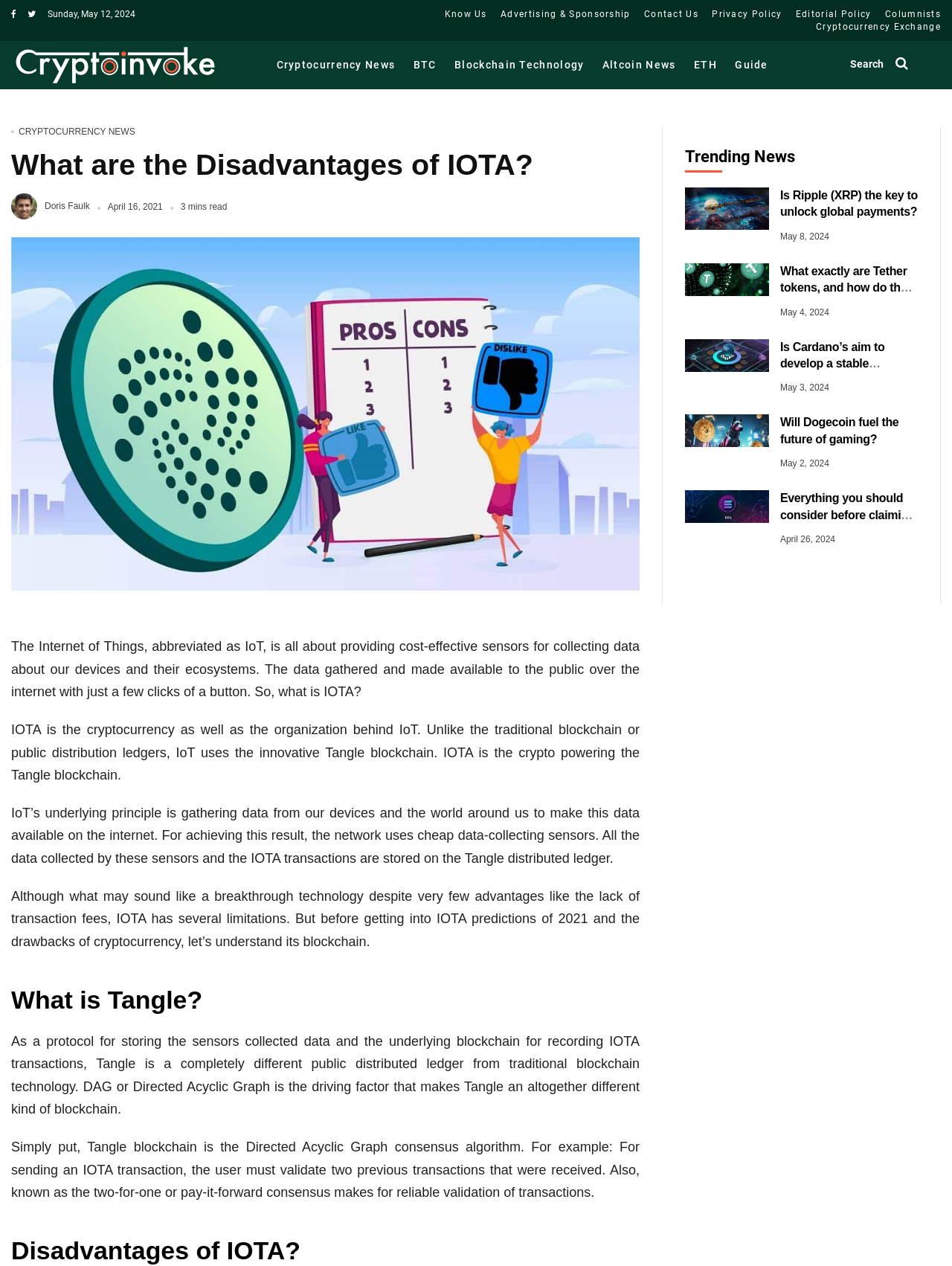Identify the bounding box coordinates necessary to click and complete the given instruction: "Read the article 'Is Ripple (XRP) the key to unlock global payments?'".

[0.72, 0.159, 0.808, 0.17]